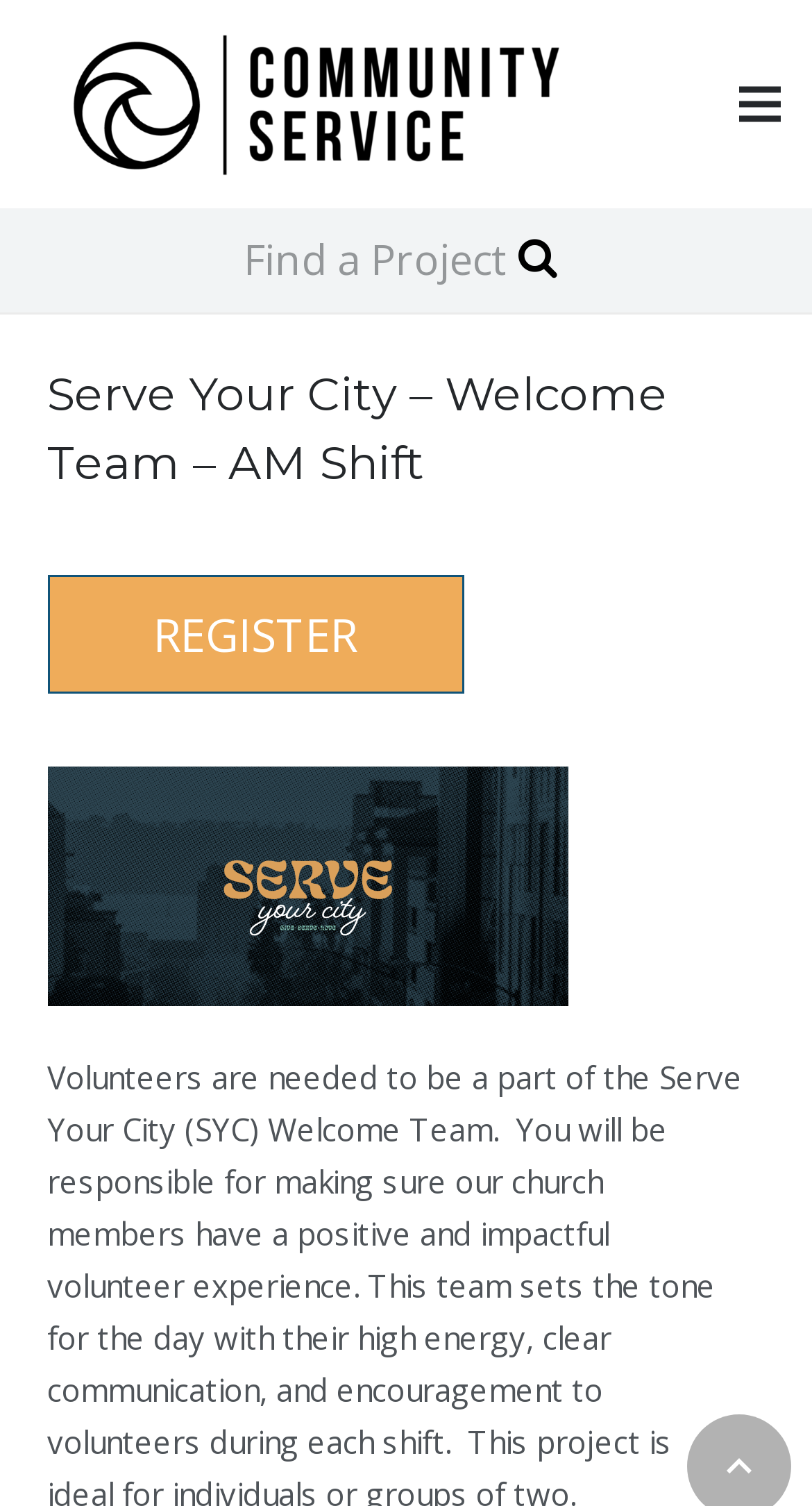Give a one-word or short phrase answer to this question: 
What is the position of the 'REGISTER' link?

Below the heading